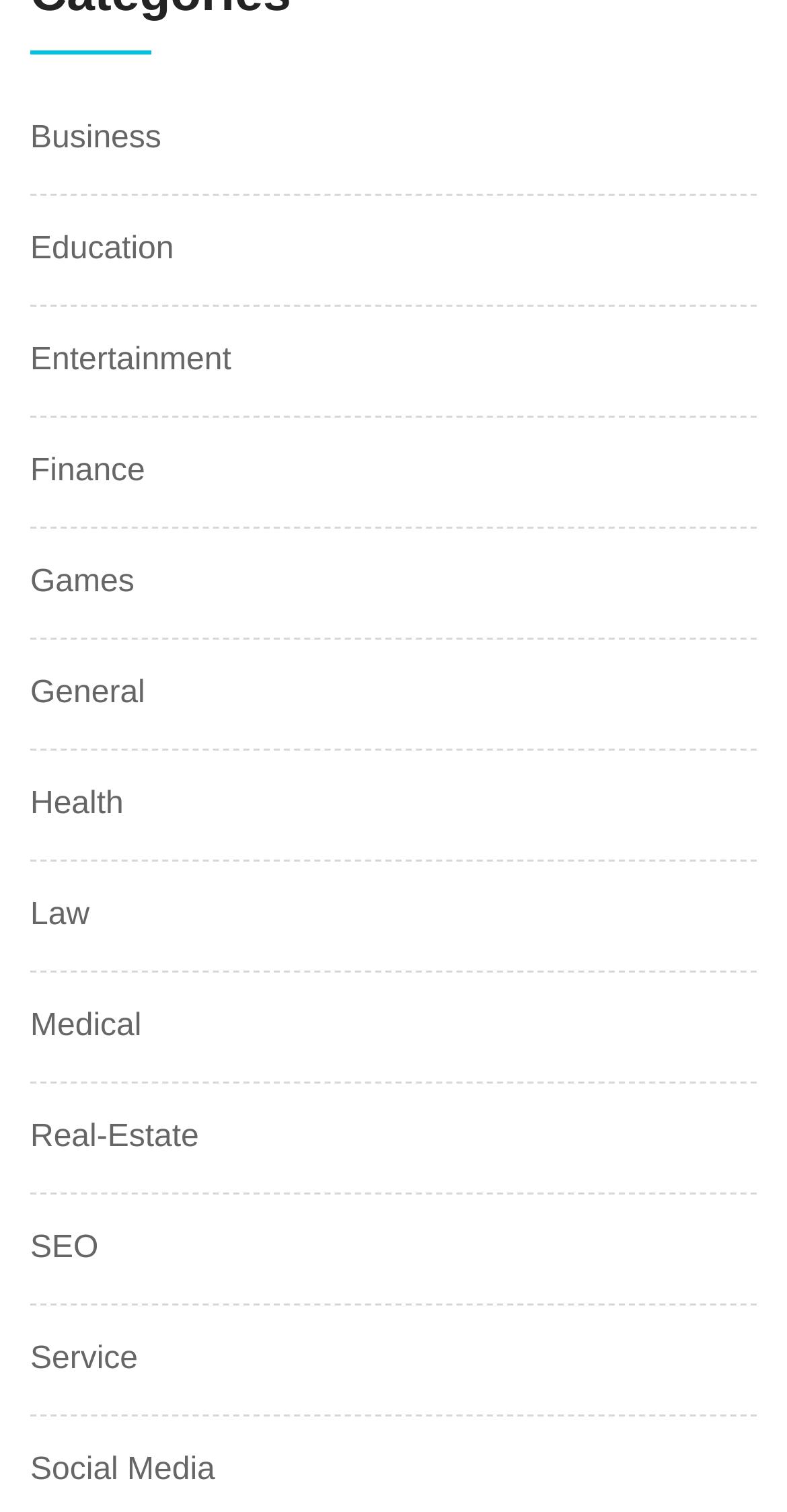How many categories are related to health on this webpage?
Examine the image and give a concise answer in one word or a short phrase.

Two